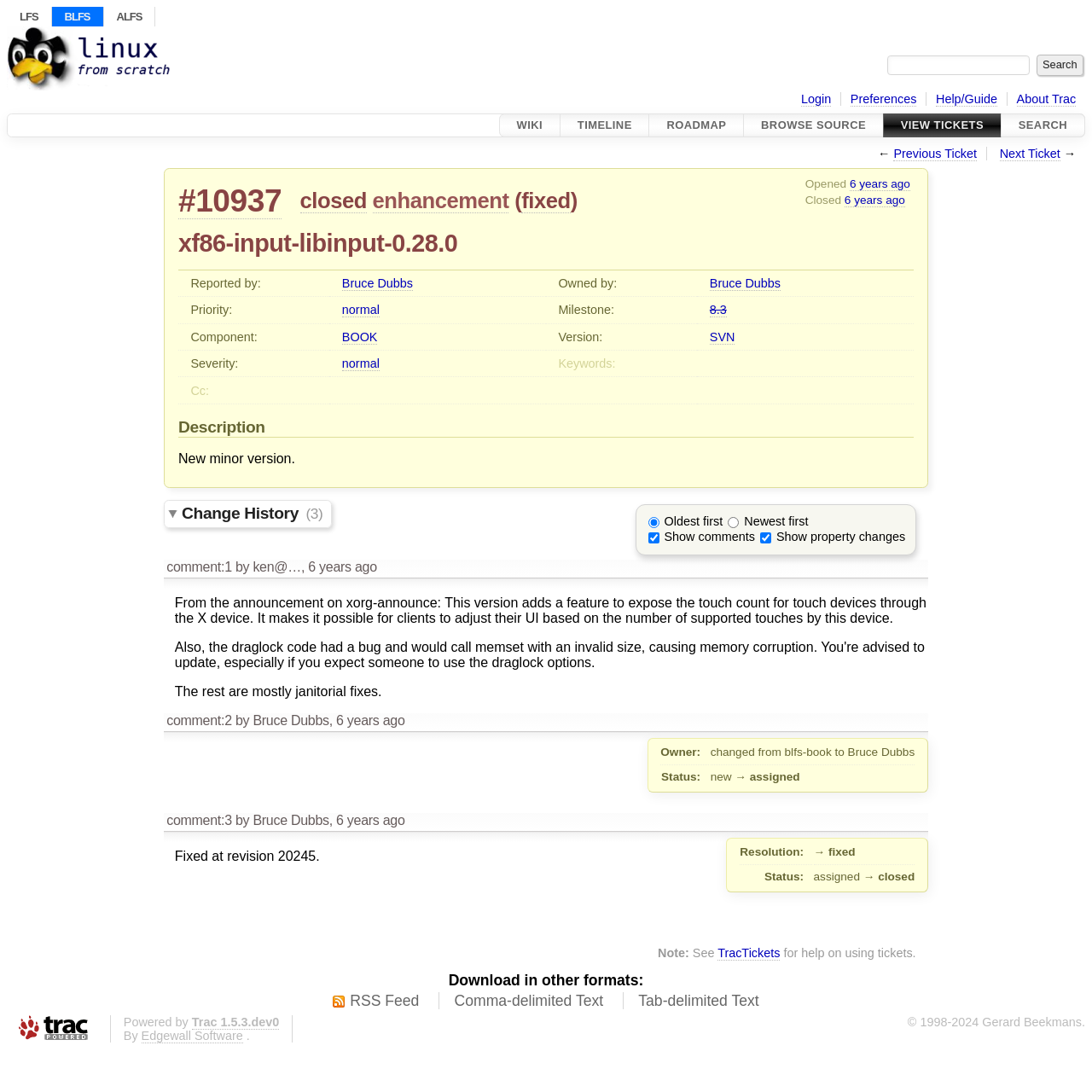Specify the bounding box coordinates of the element's area that should be clicked to execute the given instruction: "Click on the CGU link". The coordinates should be four float numbers between 0 and 1, i.e., [left, top, right, bottom].

None